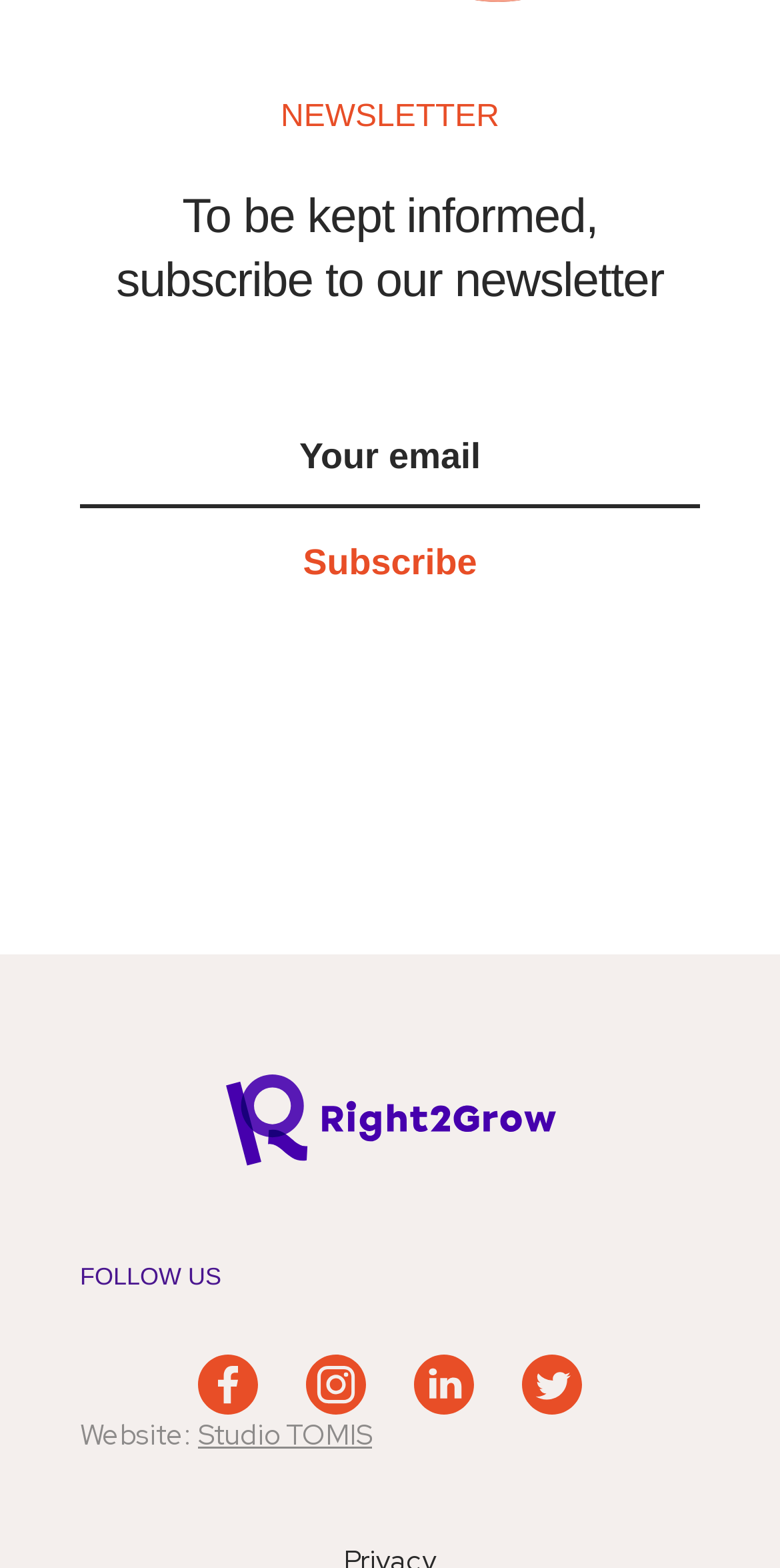Kindly determine the bounding box coordinates of the area that needs to be clicked to fulfill this instruction: "Subscribe to the newsletter".

[0.103, 0.262, 0.897, 0.324]